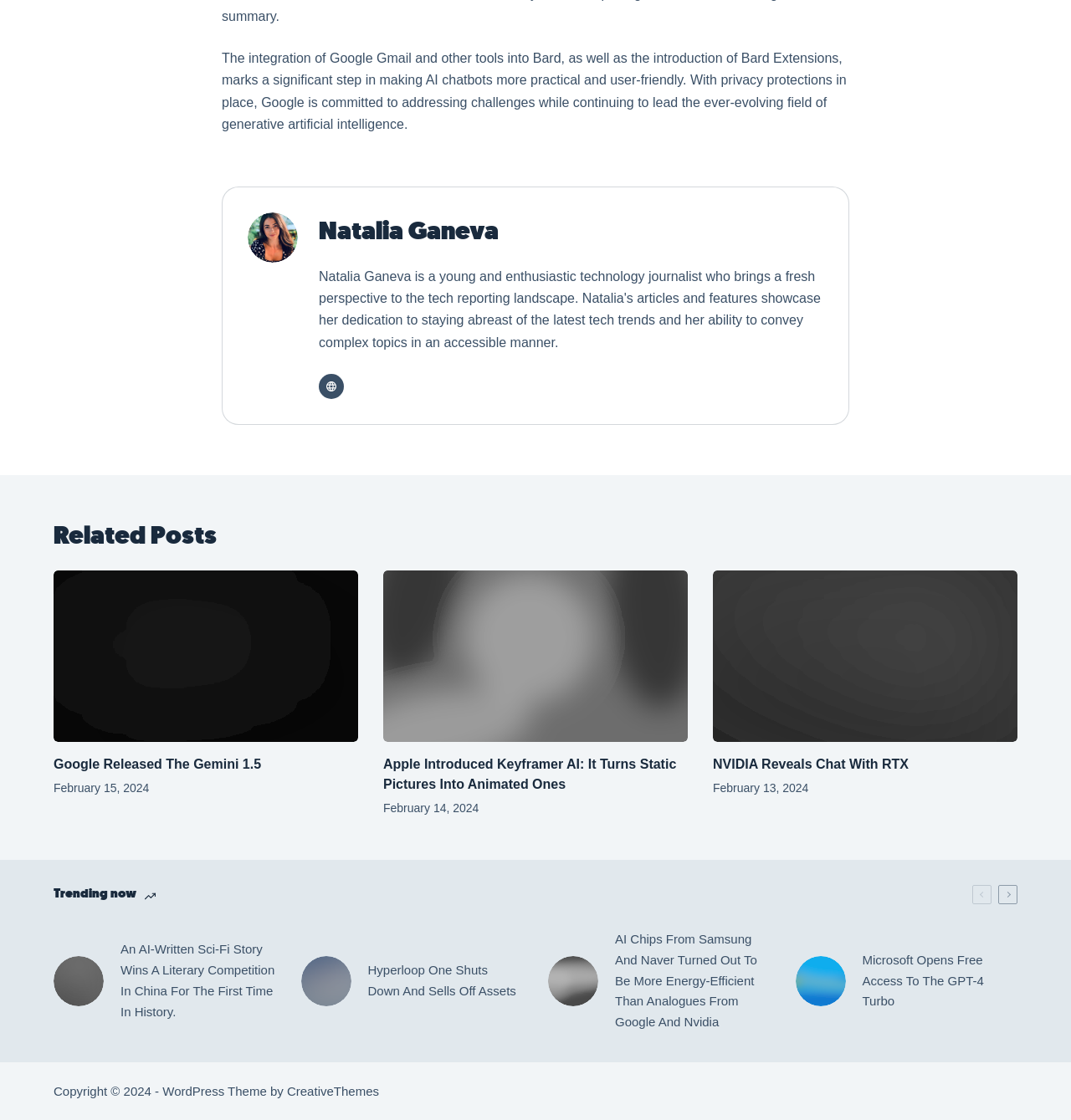What is the date of the article about Apple Introduced Keyframer AI?
Please answer the question with a single word or phrase, referencing the image.

February 14, 2024